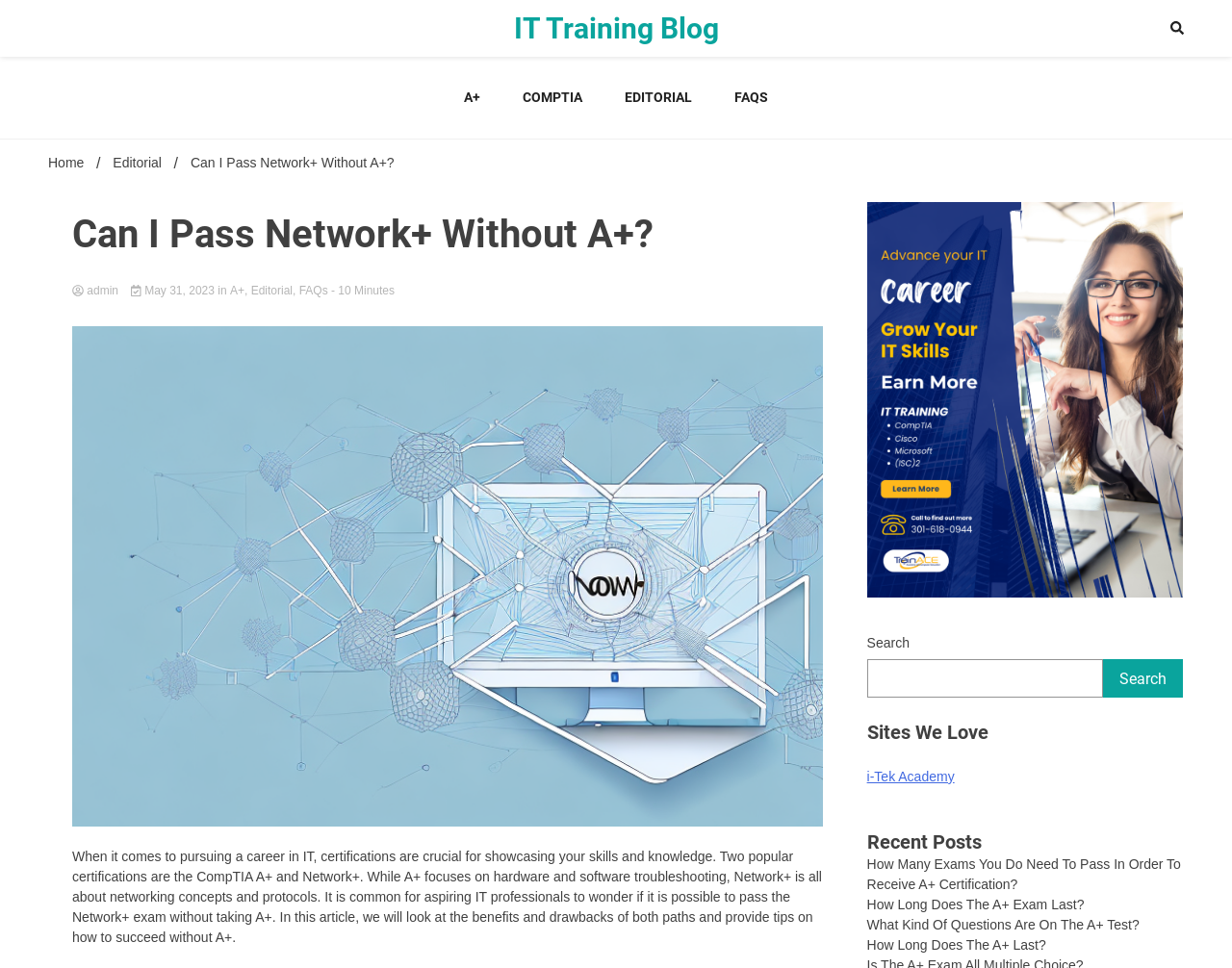Find the bounding box coordinates of the element to click in order to complete the given instruction: "Read the article about Can I Pass Network+ Without A+."

[0.059, 0.219, 0.668, 0.266]